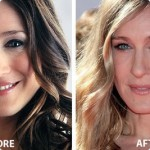Examine the screenshot and answer the question in as much detail as possible: What is the purpose of the image?

The image is part of discussions surrounding plastic surgery, particularly focusing on the changes attributed to various aesthetic enhancements over time, which suggests that the purpose of the image is to spark conversations about beauty standards and personal choice in the entertainment industry.